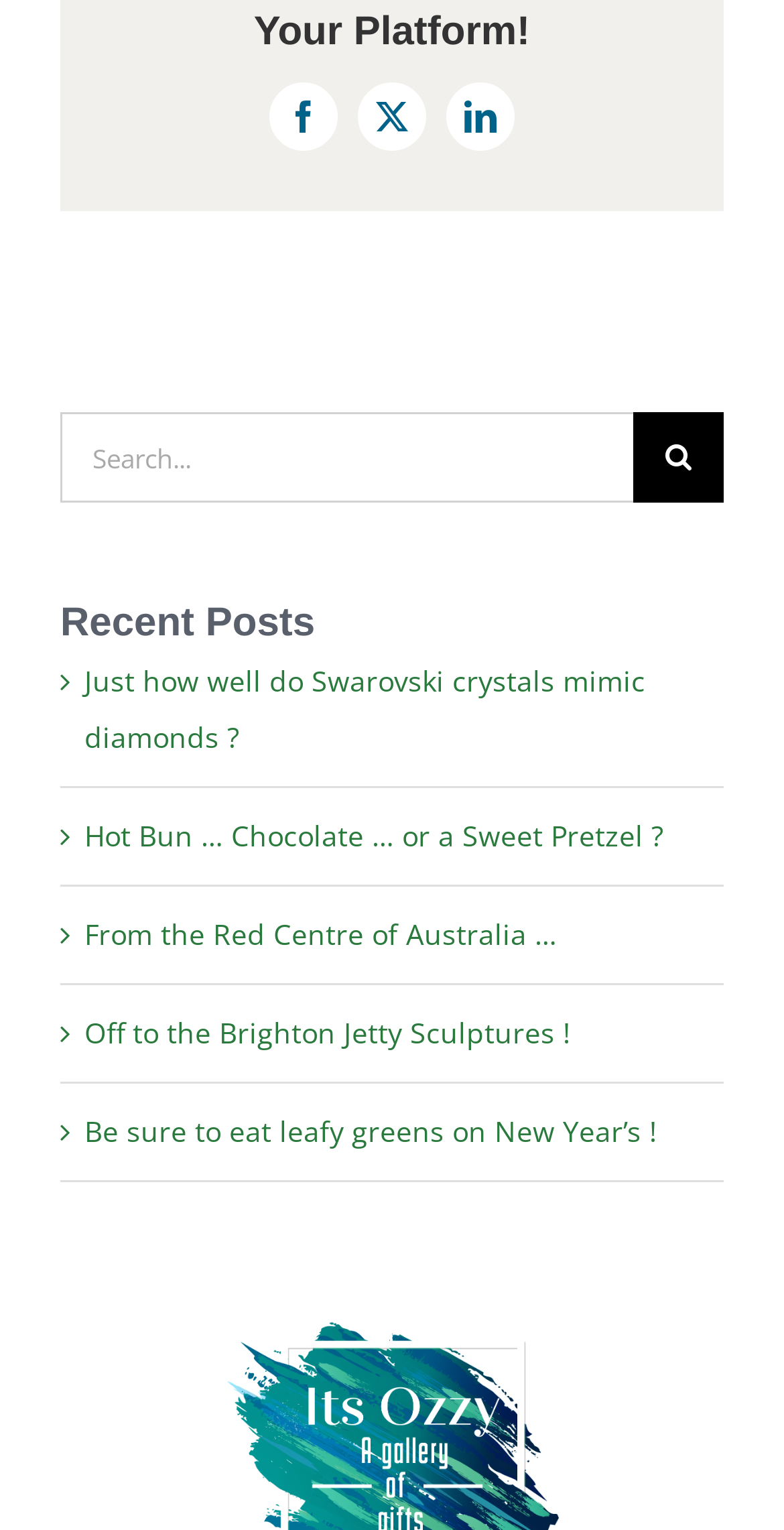What is the first word of the first recent post?
Based on the screenshot, answer the question with a single word or phrase.

Just